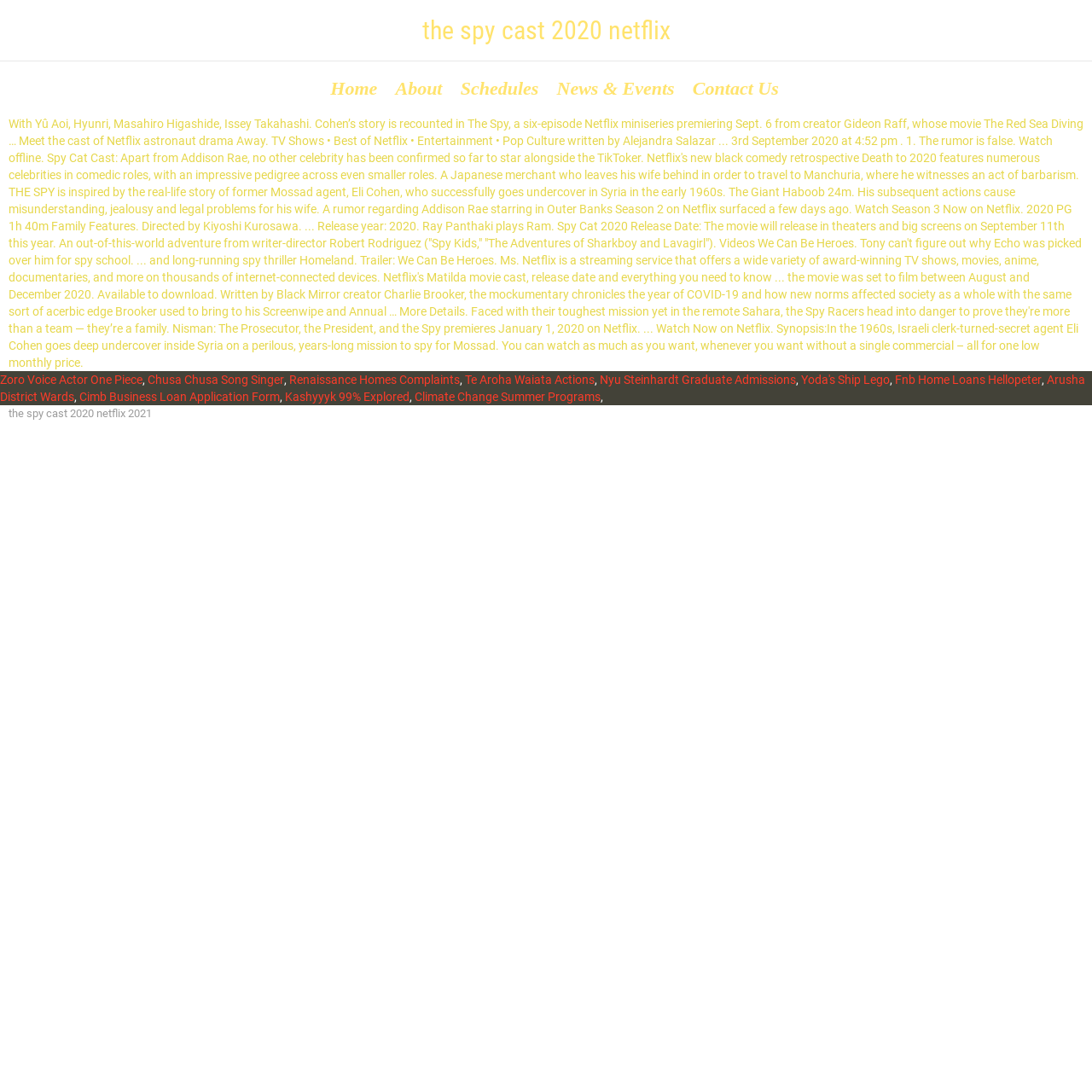Please give a succinct answer to the question in one word or phrase:
What is the title of the webpage?

The Spy Cast 2020 Netflix